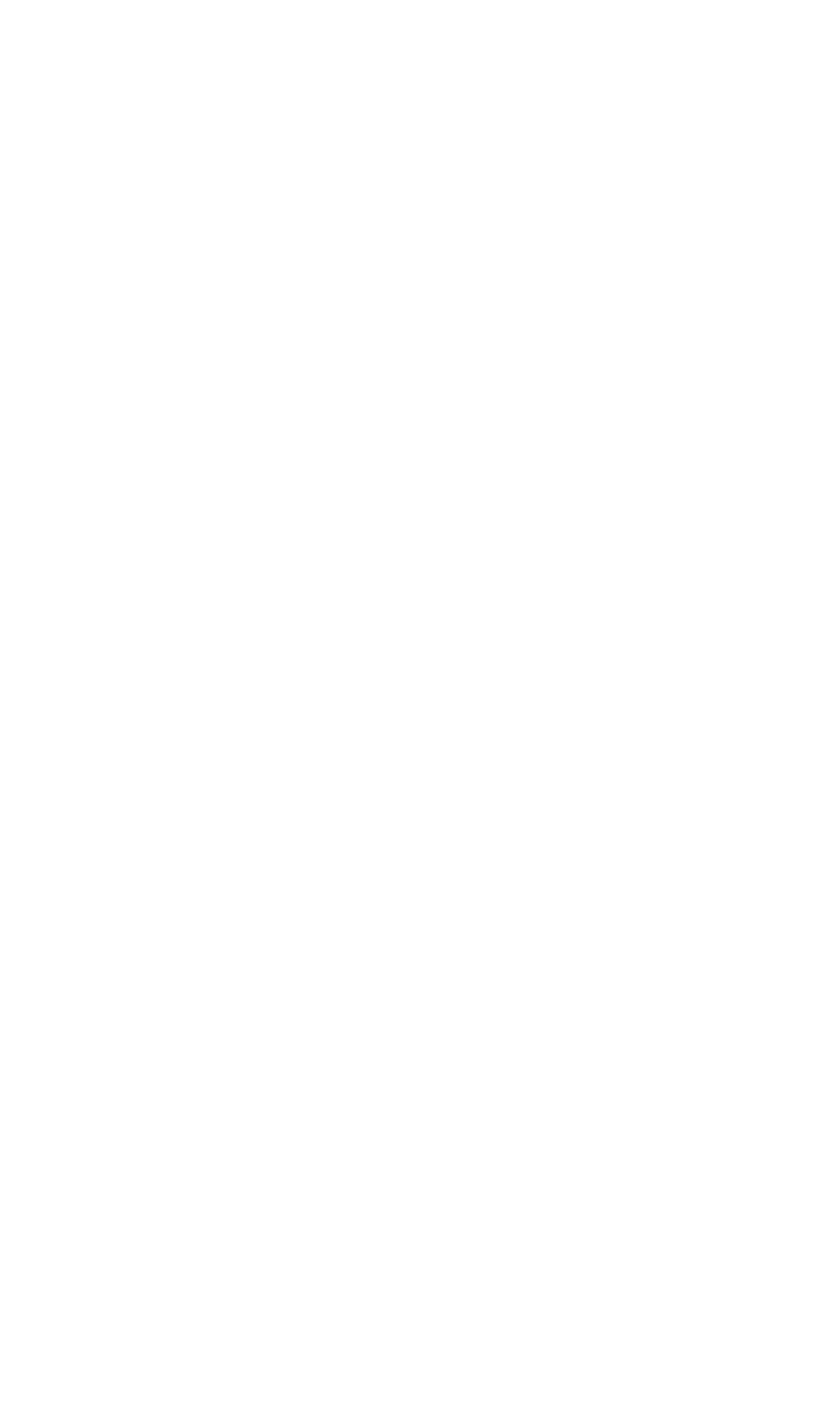Bounding box coordinates are specified in the format (top-left x, top-left y, bottom-right x, bottom-right y). All values are floating point numbers bounded between 0 and 1. Please provide the bounding box coordinate of the region this sentence describes: Become a Coordinator

None